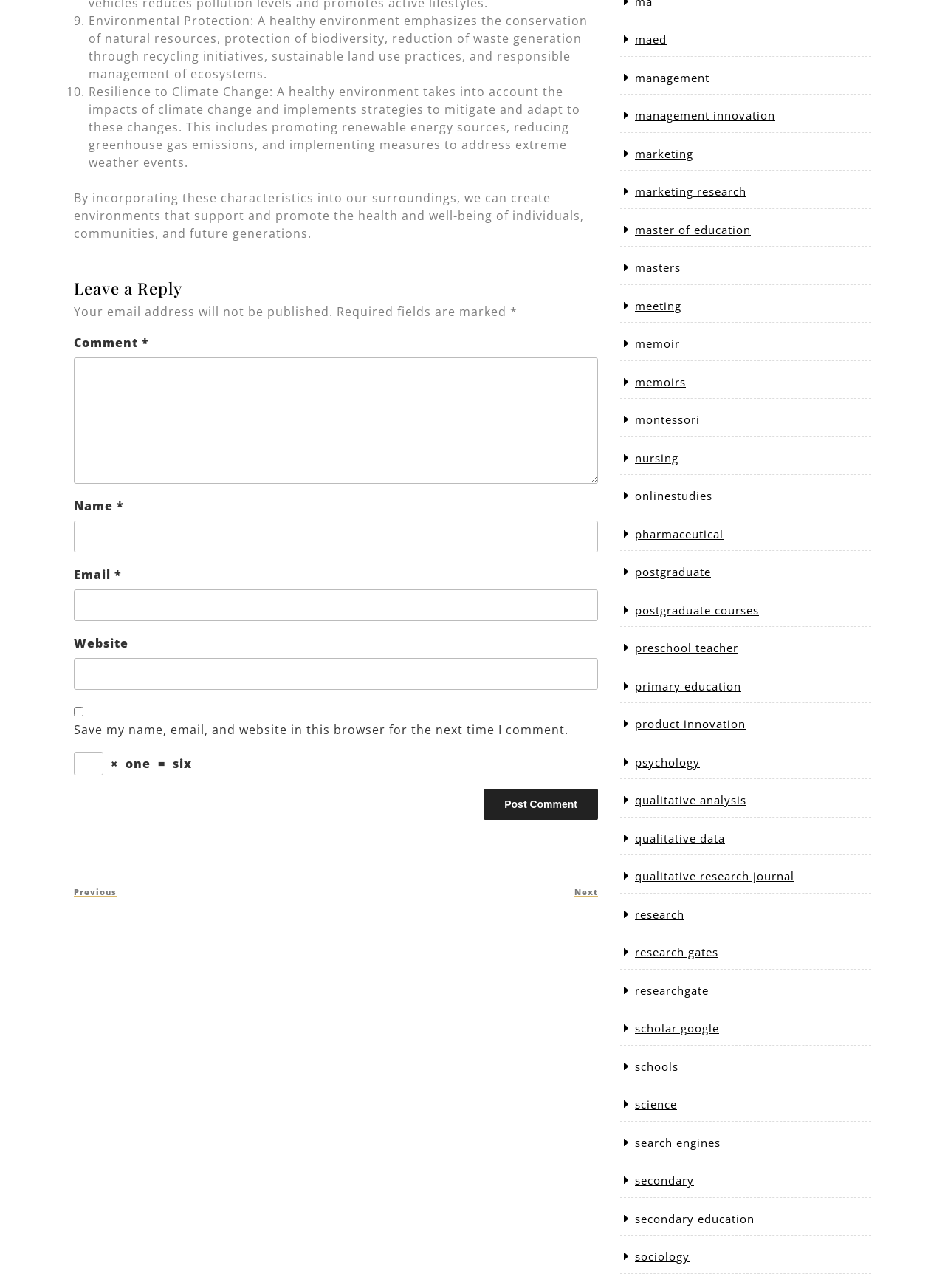Could you find the bounding box coordinates of the clickable area to complete this instruction: "Click on the link to maed"?

[0.672, 0.025, 0.705, 0.036]